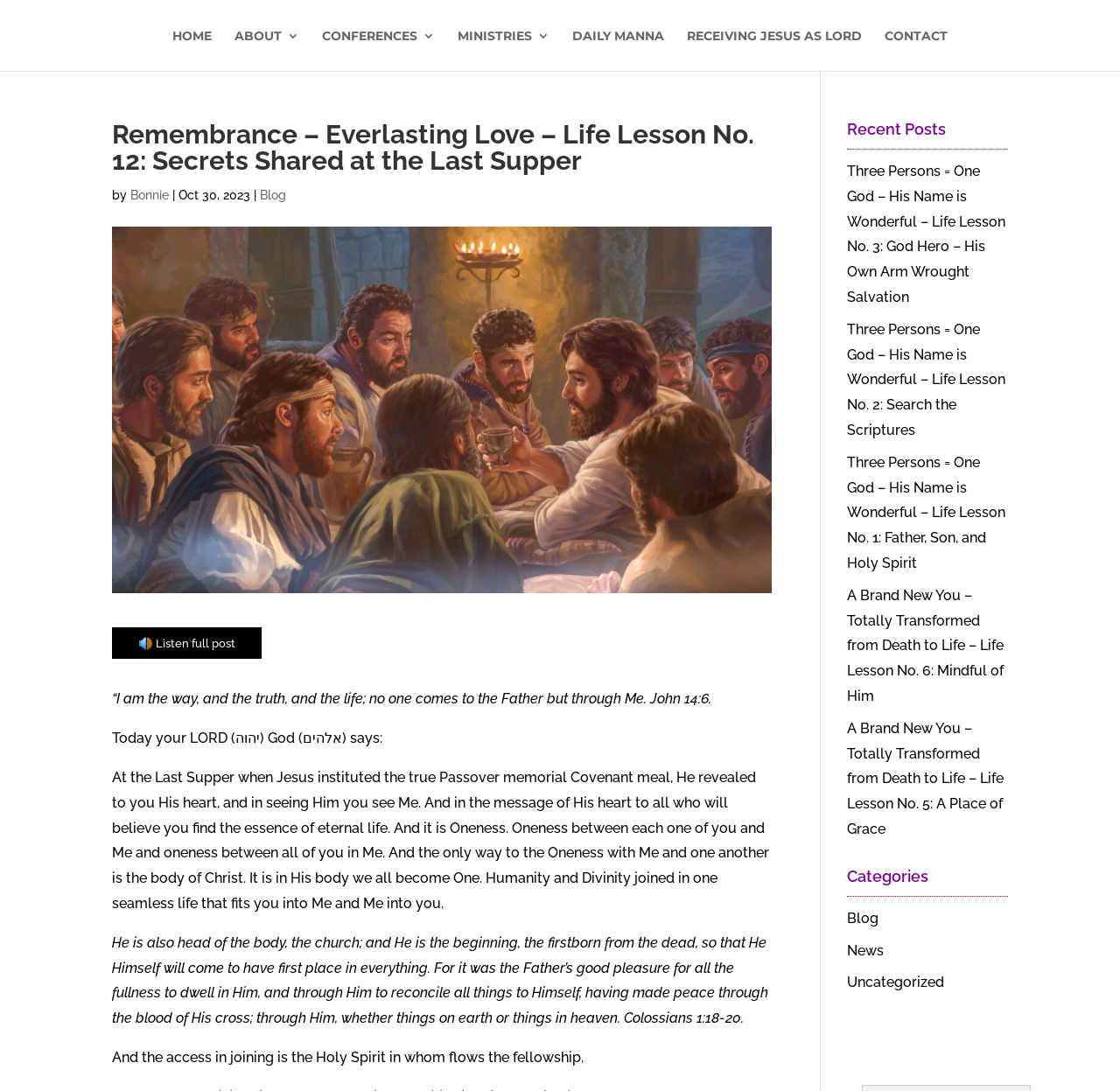What is the name of the ministry?
Using the image as a reference, answer the question with a short word or phrase.

Marana Tha Ministries